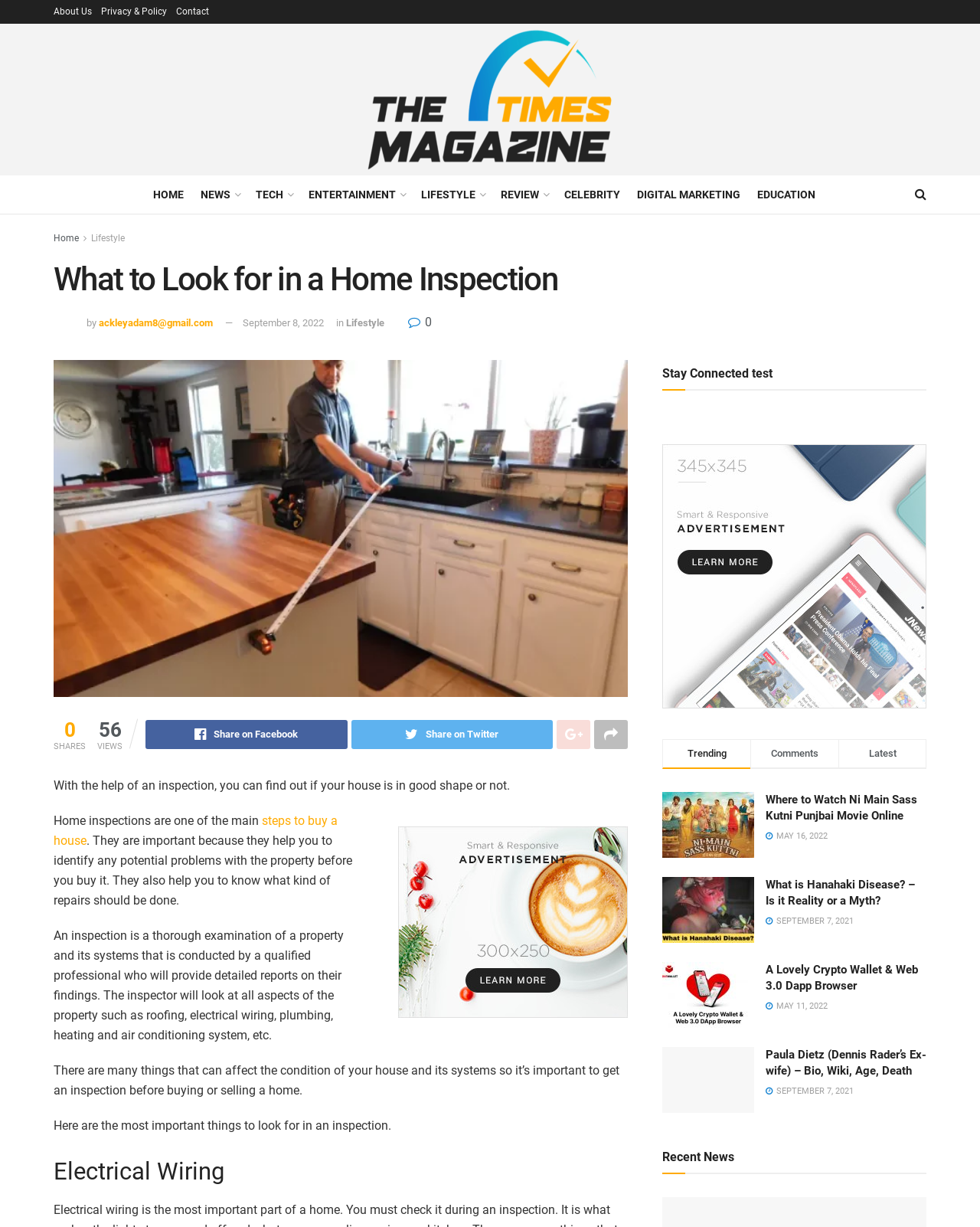Find the bounding box coordinates of the element's region that should be clicked in order to follow the given instruction: "Click on the 'HOME' link". The coordinates should consist of four float numbers between 0 and 1, i.e., [left, top, right, bottom].

[0.156, 0.15, 0.188, 0.167]